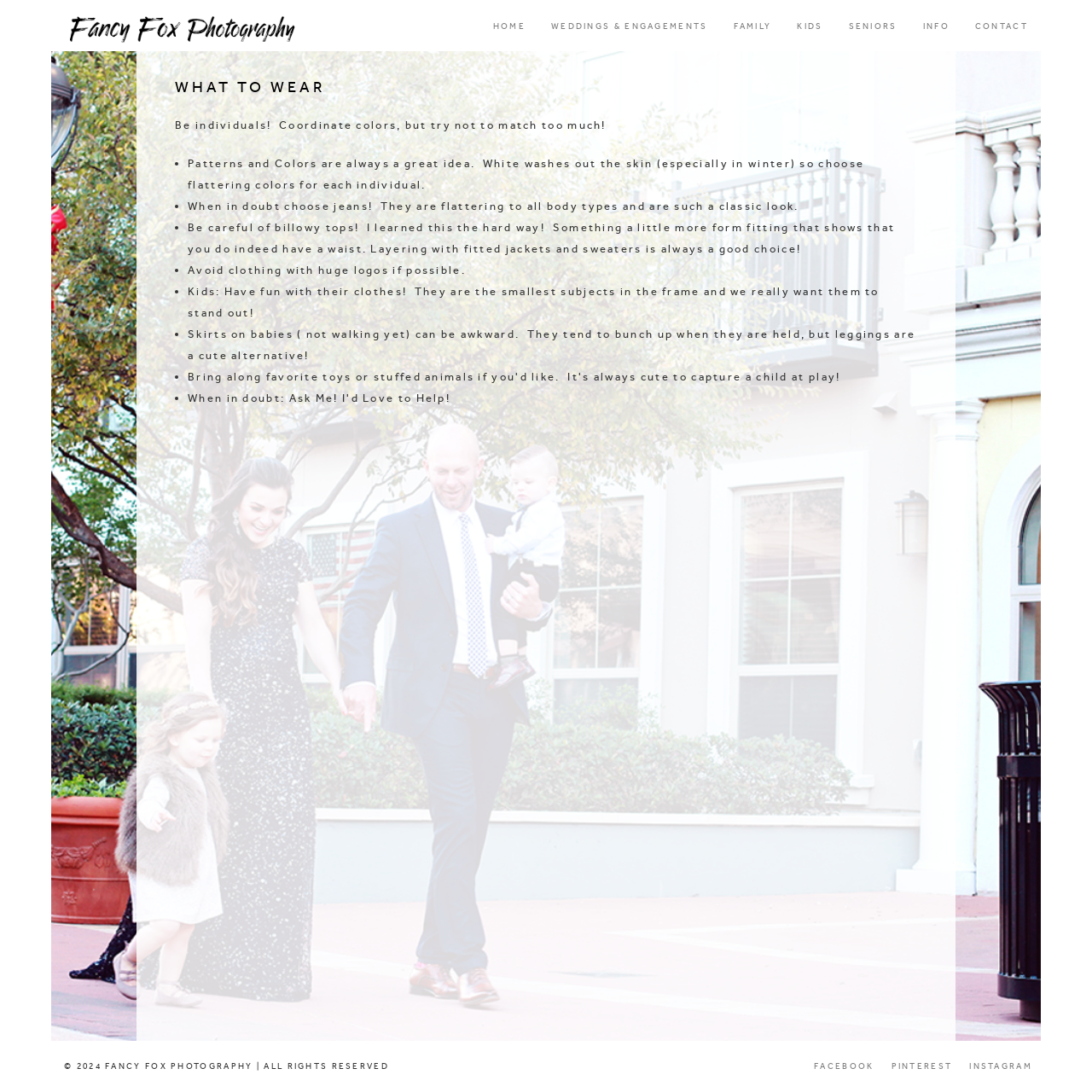Find the bounding box coordinates for the UI element whose description is: "FAMILY". The coordinates should be four float numbers between 0 and 1, in the format [left, top, right, bottom].

[0.66, 0.001, 0.718, 0.048]